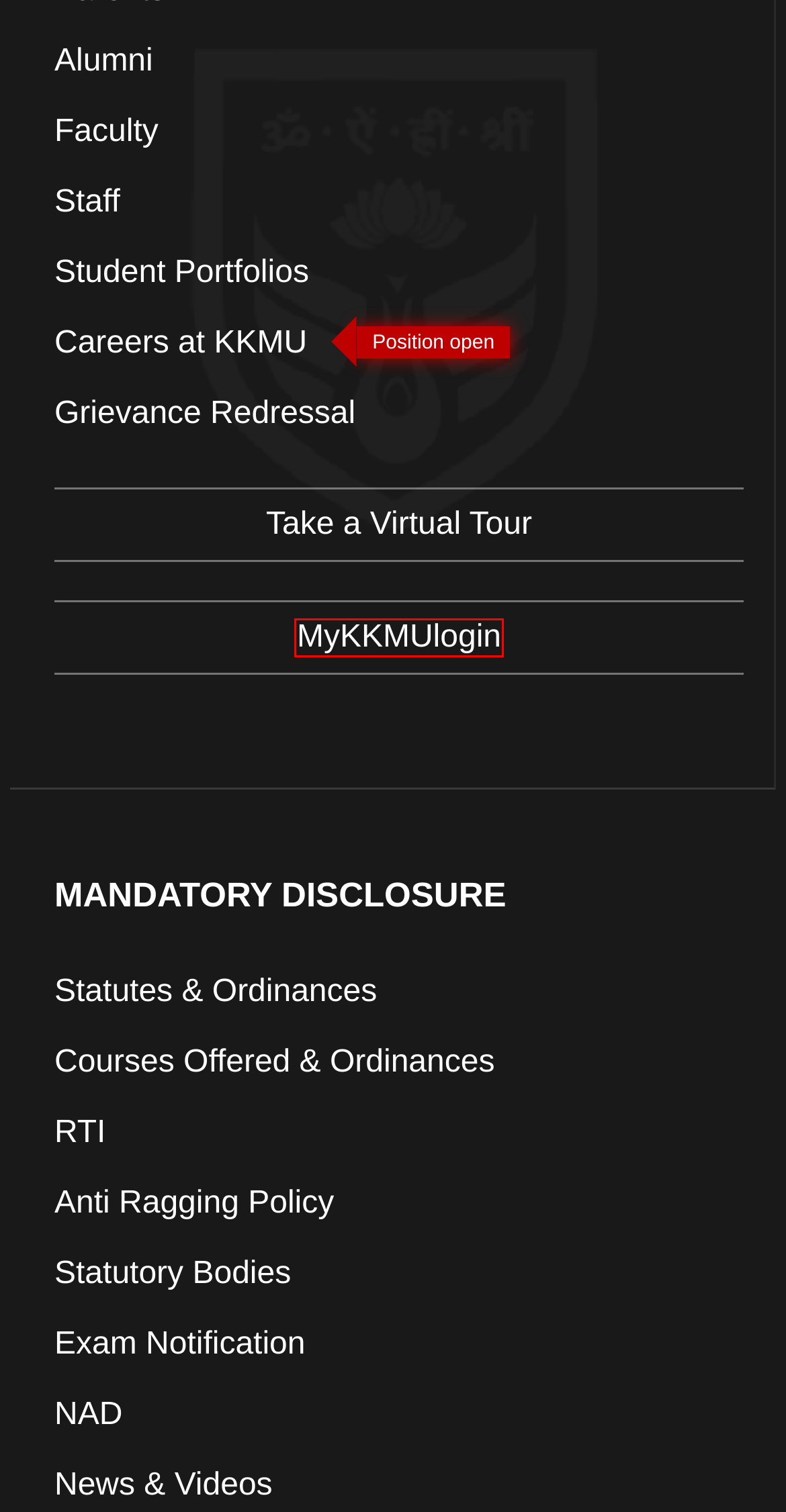Examine the screenshot of a webpage featuring a red bounding box and identify the best matching webpage description for the new page that results from clicking the element within the box. Here are the options:
A. Blog - KKMU
B. Digiicampus
C. Internships & Career Opportunities - KKMU
D. KKMU
E. Tuition & Fees - KKMU
F. Grievances - KKMU
G. Hospitality & Hotel Administration - KKMU
H. Careers & Alumni - KKMU

B